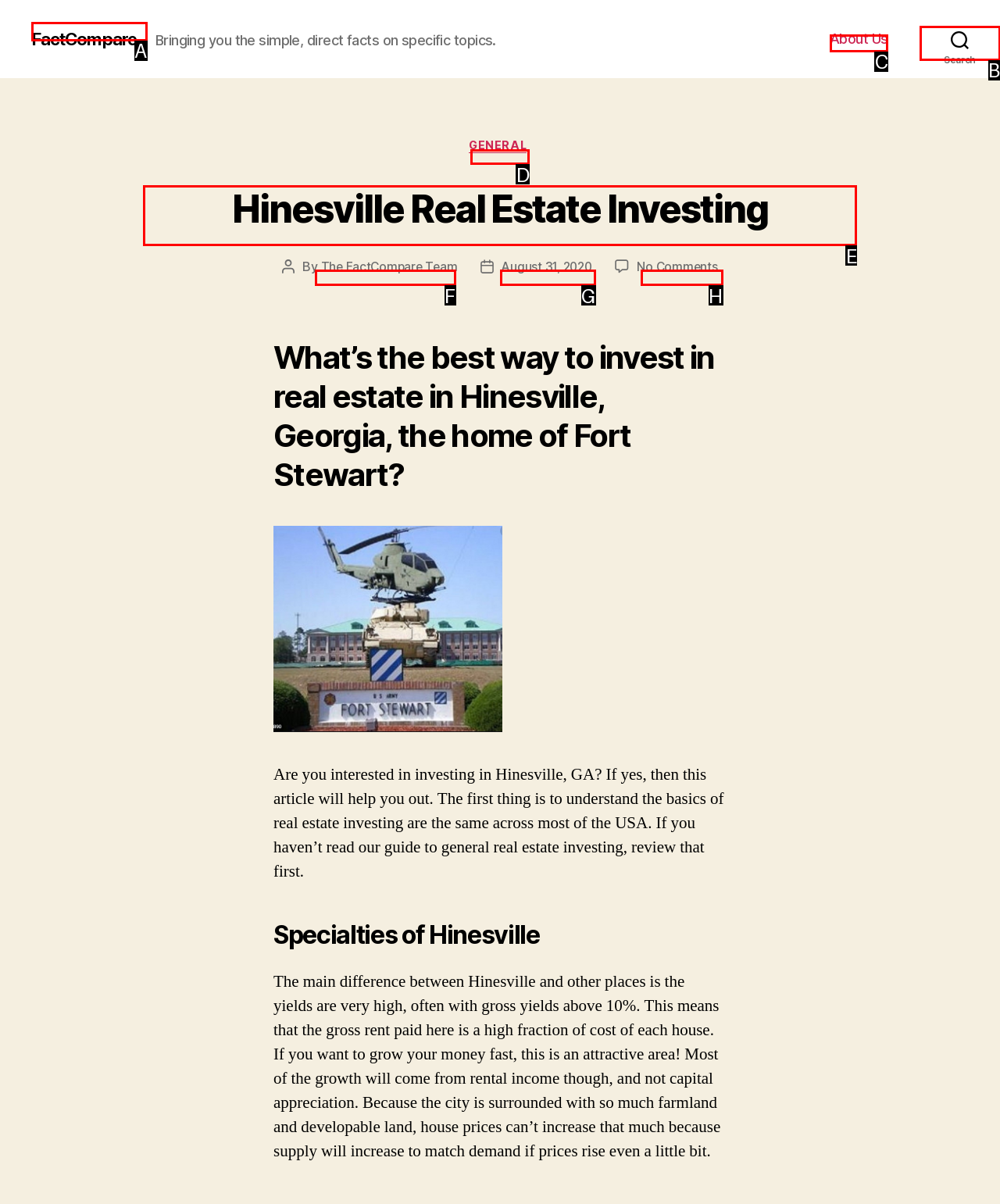Select the appropriate HTML element to click on to finish the task: Click on the 'About Us' link.
Answer with the letter corresponding to the selected option.

C